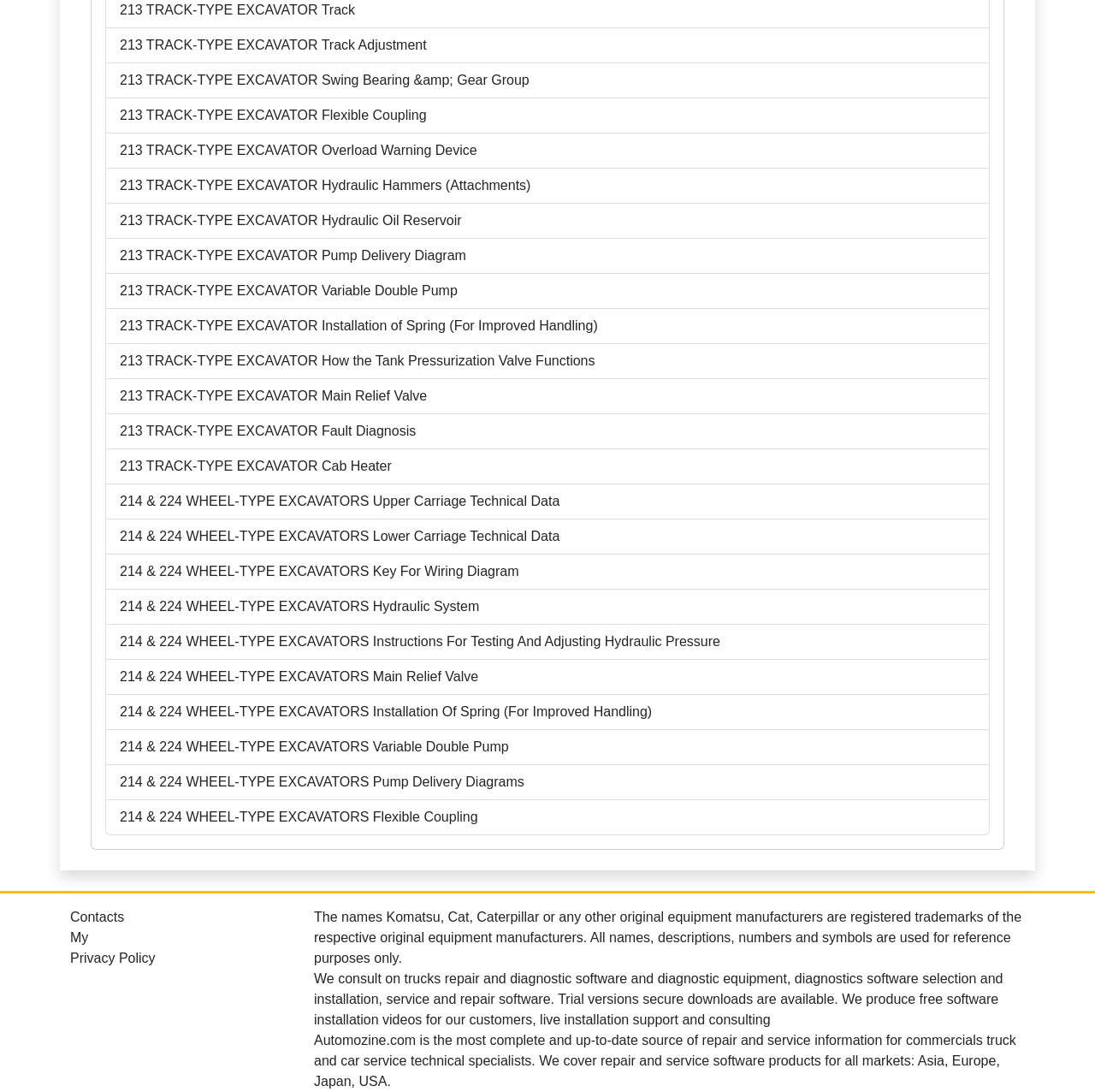Provide the bounding box coordinates of the HTML element this sentence describes: "213 TRACK-TYPE EXCAVATOR Track Adjustment". The bounding box coordinates consist of four float numbers between 0 and 1, i.e., [left, top, right, bottom].

[0.096, 0.026, 0.904, 0.058]